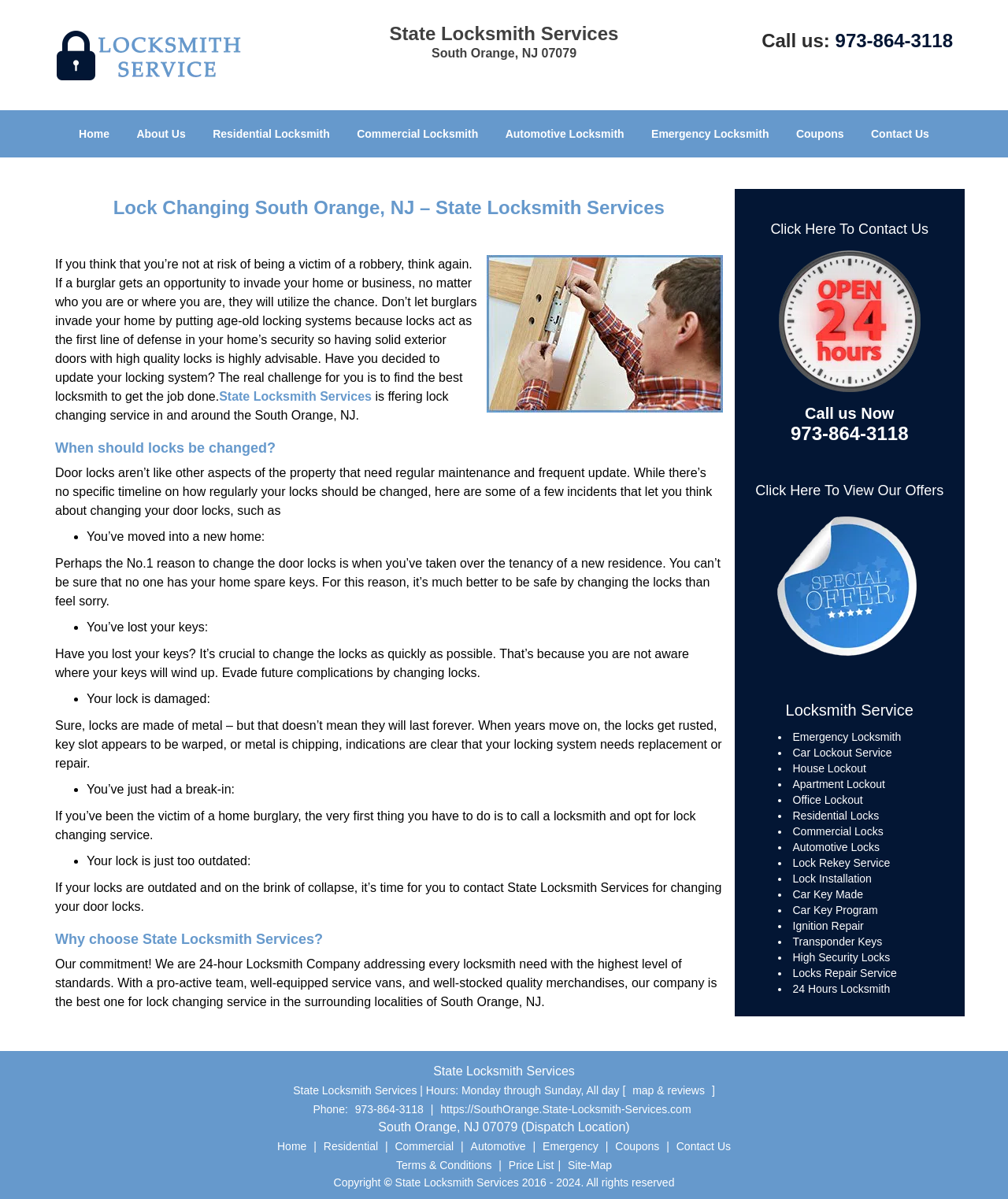Please give a succinct answer to the question in one word or phrase:
Why should I change my door locks?

Several reasons